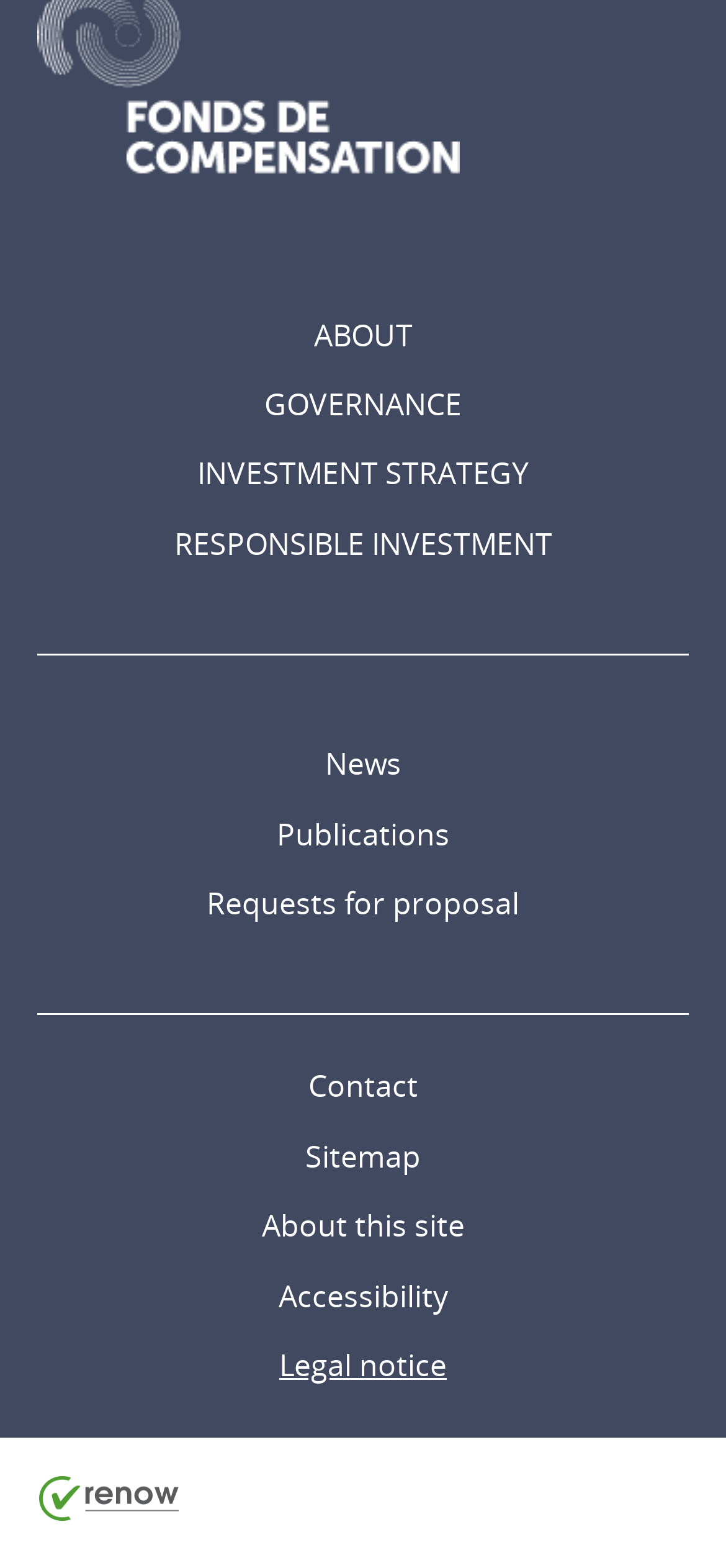Identify the bounding box coordinates of the area that should be clicked in order to complete the given instruction: "Go to the Contact page". The bounding box coordinates should be four float numbers between 0 and 1, i.e., [left, top, right, bottom].

[0.103, 0.671, 0.897, 0.715]